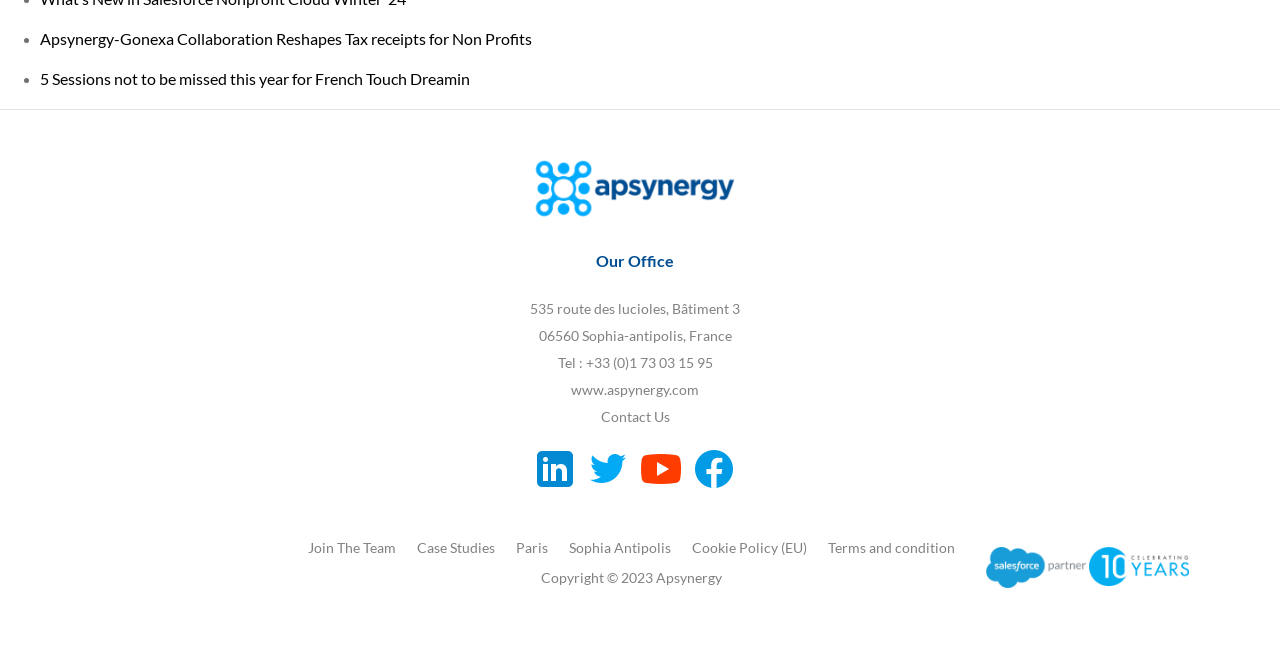Identify the coordinates of the bounding box for the element described below: "name="e_input-94" placeholder="Name"". Return the coordinates as four float numbers between 0 and 1: [left, top, right, bottom].

None